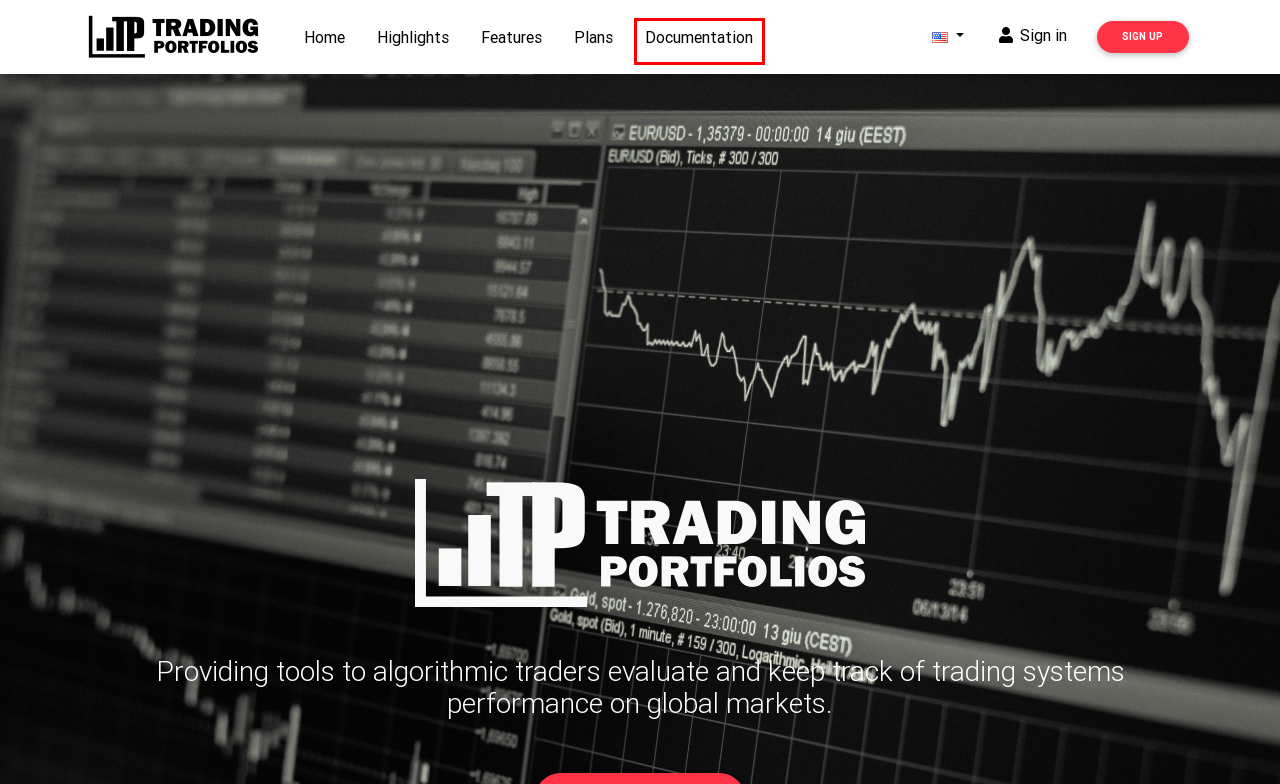Using the screenshot of a webpage with a red bounding box, pick the webpage description that most accurately represents the new webpage after the element inside the red box is clicked. Here are the candidates:
A. Trading Portfolios Docs - Strategies correlation
B. Trading Portfolios Docs - Strategies
C. Sign Up - Trading Portfolios
D. Trading Portfolios Docs - Basic Concepts
E. Disclaimer  - Trading Portfolios
F. Trading Portfolios Docs - Monte Carlo Analysis
G. Terms and Conditions  - Trading Portfolios
H. Sign In - Trading Portfolios

D